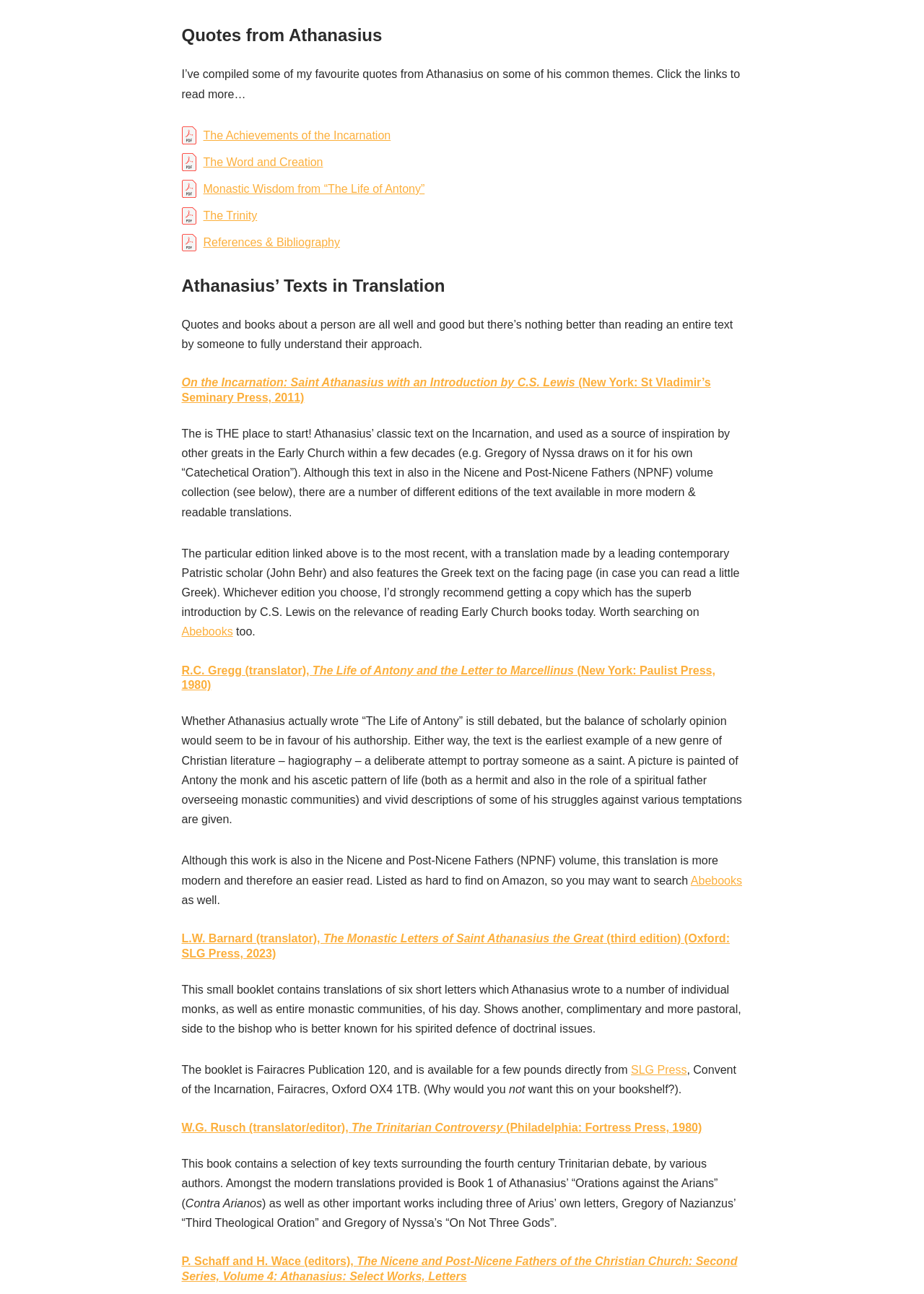What is the main theme of the quotes?
Based on the screenshot, give a detailed explanation to answer the question.

The main theme of the quotes is Athanasius, which can be inferred from the heading 'Quotes from Athanasius' and the various links and texts related to his works and teachings.